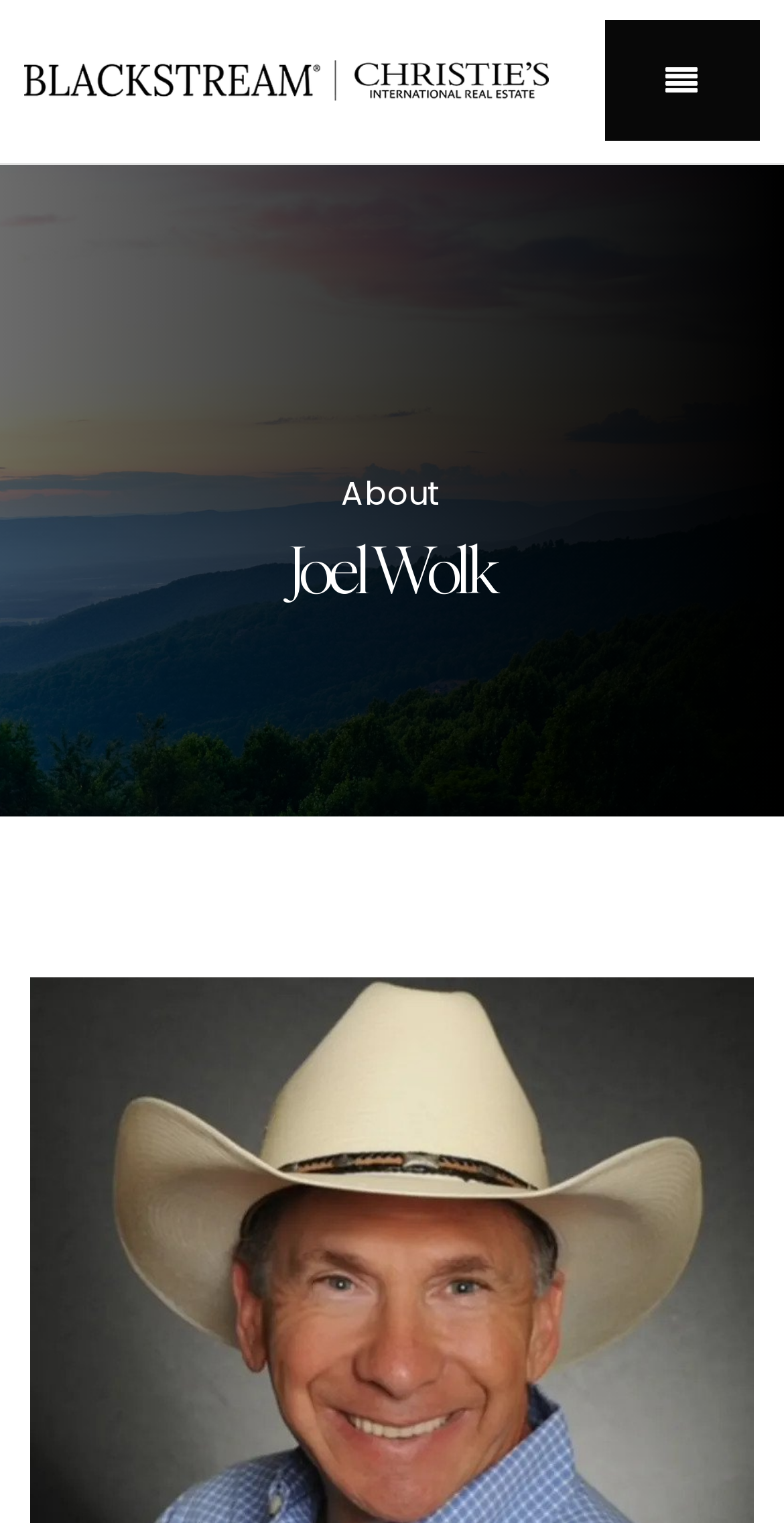Please find the bounding box for the UI element described by: "aria-label="Homepage Link"".

[0.031, 0.036, 0.7, 0.067]